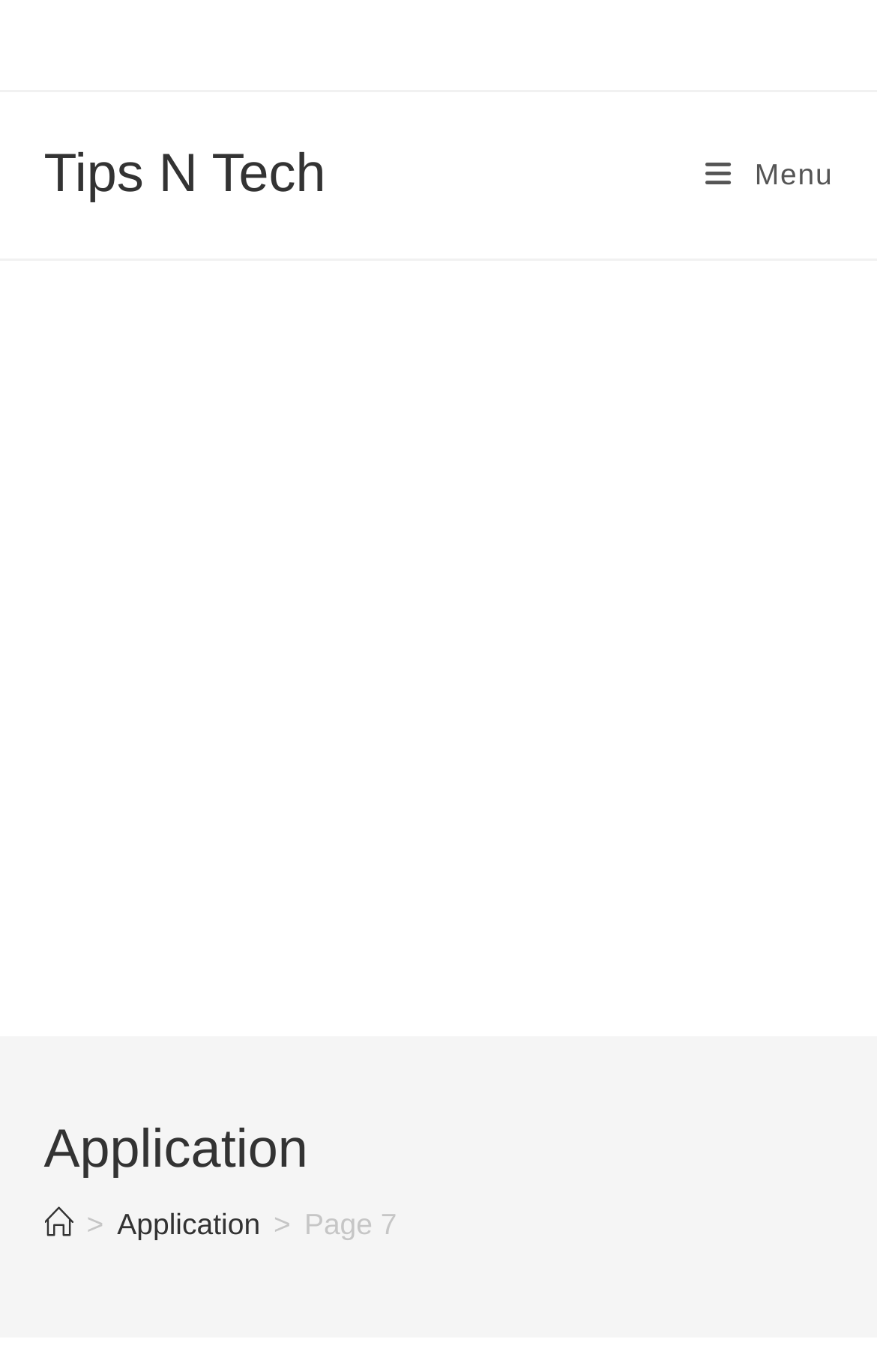Provide a thorough and detailed response to the question by examining the image: 
How many links are in the breadcrumbs navigation?

I counted the links in the breadcrumbs navigation section, which are 'Home' and 'Application'.